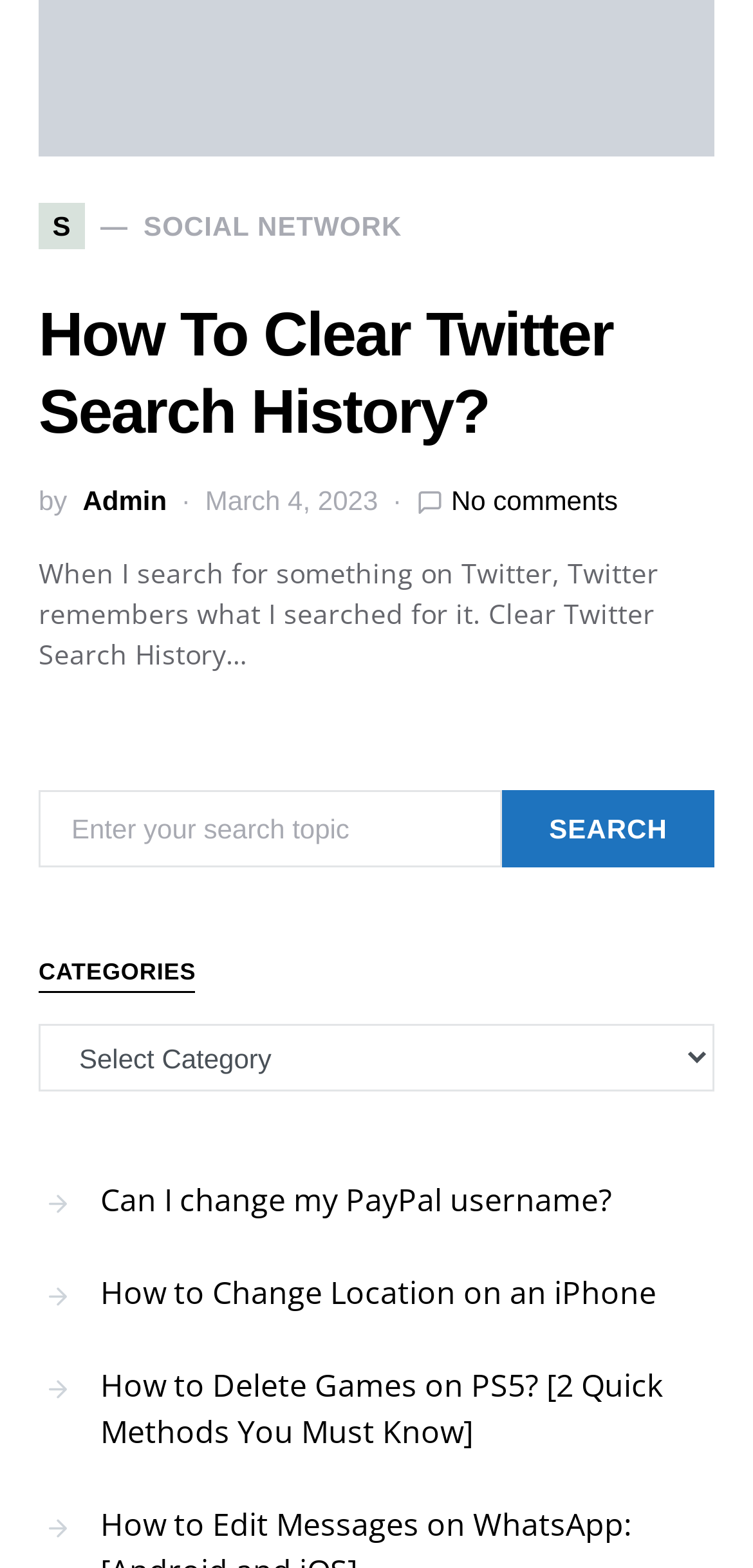Please determine the bounding box coordinates of the element to click in order to execute the following instruction: "Click on 'Admin'". The coordinates should be four float numbers between 0 and 1, specified as [left, top, right, bottom].

[0.11, 0.307, 0.221, 0.333]